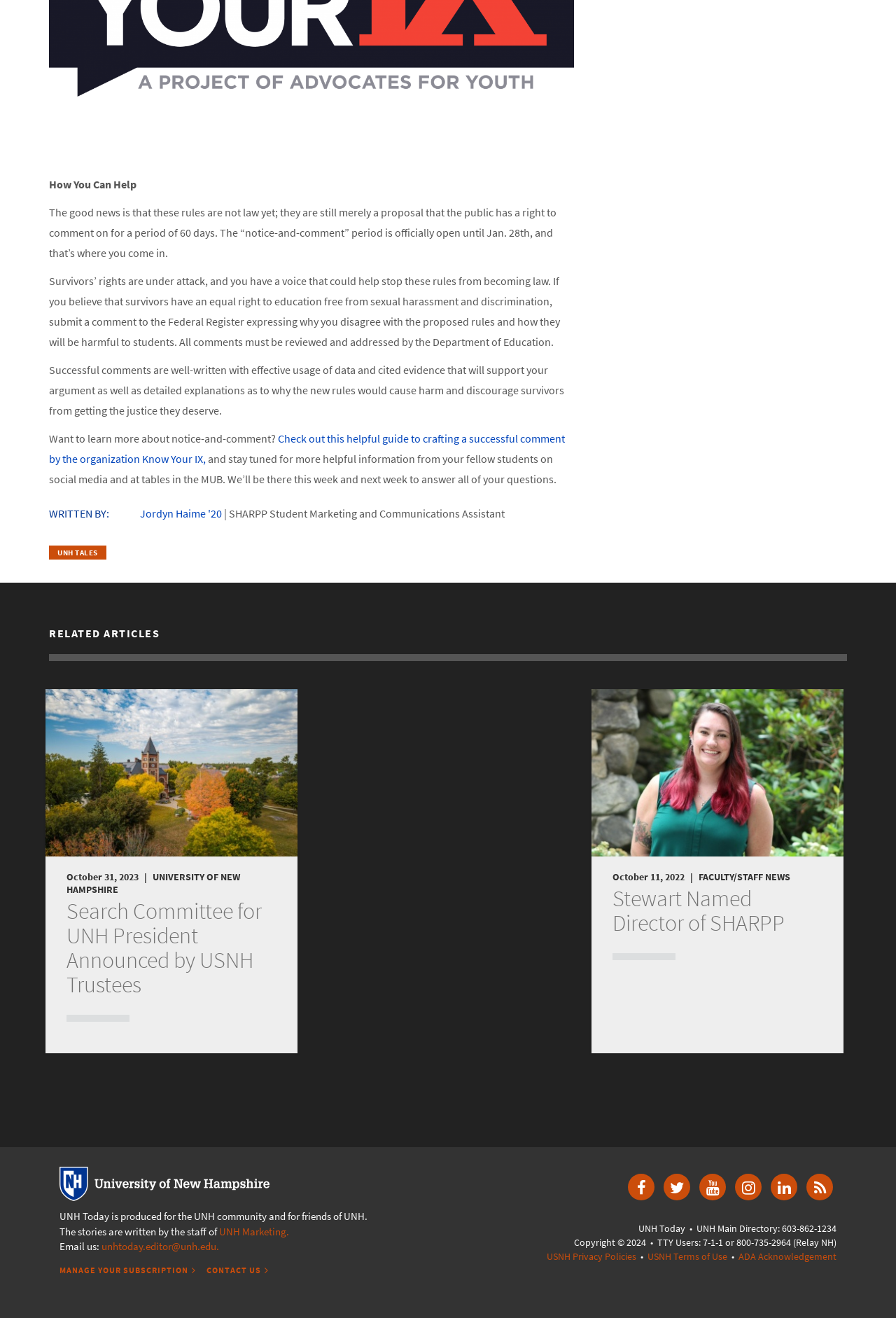Determine the bounding box coordinates for the clickable element required to fulfill the instruction: "Contact UNH Today via email". Provide the coordinates as four float numbers between 0 and 1, i.e., [left, top, right, bottom].

[0.113, 0.941, 0.241, 0.951]